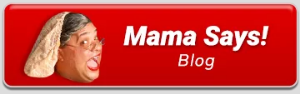Give a comprehensive caption for the image.

The image features a bold red button with the text "Mama Says!" prominently displayed, accompanied by the word "Blog" beneath it. To the right of the text, there is an illustration of a character with glasses, hair in a traditional headscarf, and an expressive face, conveying excitement or enthusiasm. This button likely serves as a link to a blog titled "Mama Says," suggesting content that may include personal anecdotes, advice, or insights. Its vibrant colors and cheerful design are intended to attract attention and invite visitors to engage with the blog's content.